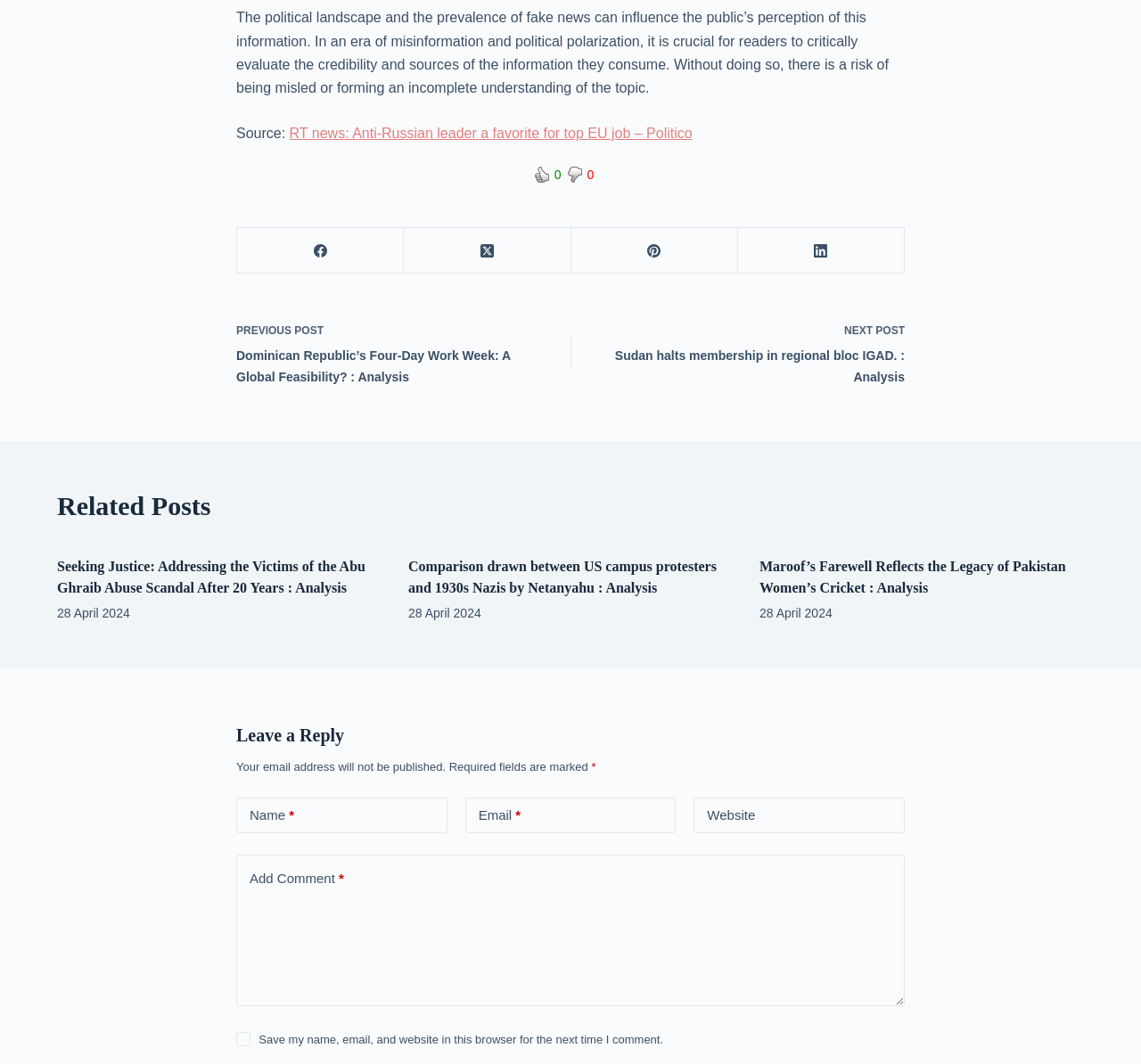Locate the UI element described by aria-label="LinkedIn" in the provided webpage screenshot. Return the bounding box coordinates in the format (top-left x, top-left y, bottom-right x, bottom-right y), ensuring all values are between 0 and 1.

[0.647, 0.214, 0.793, 0.257]